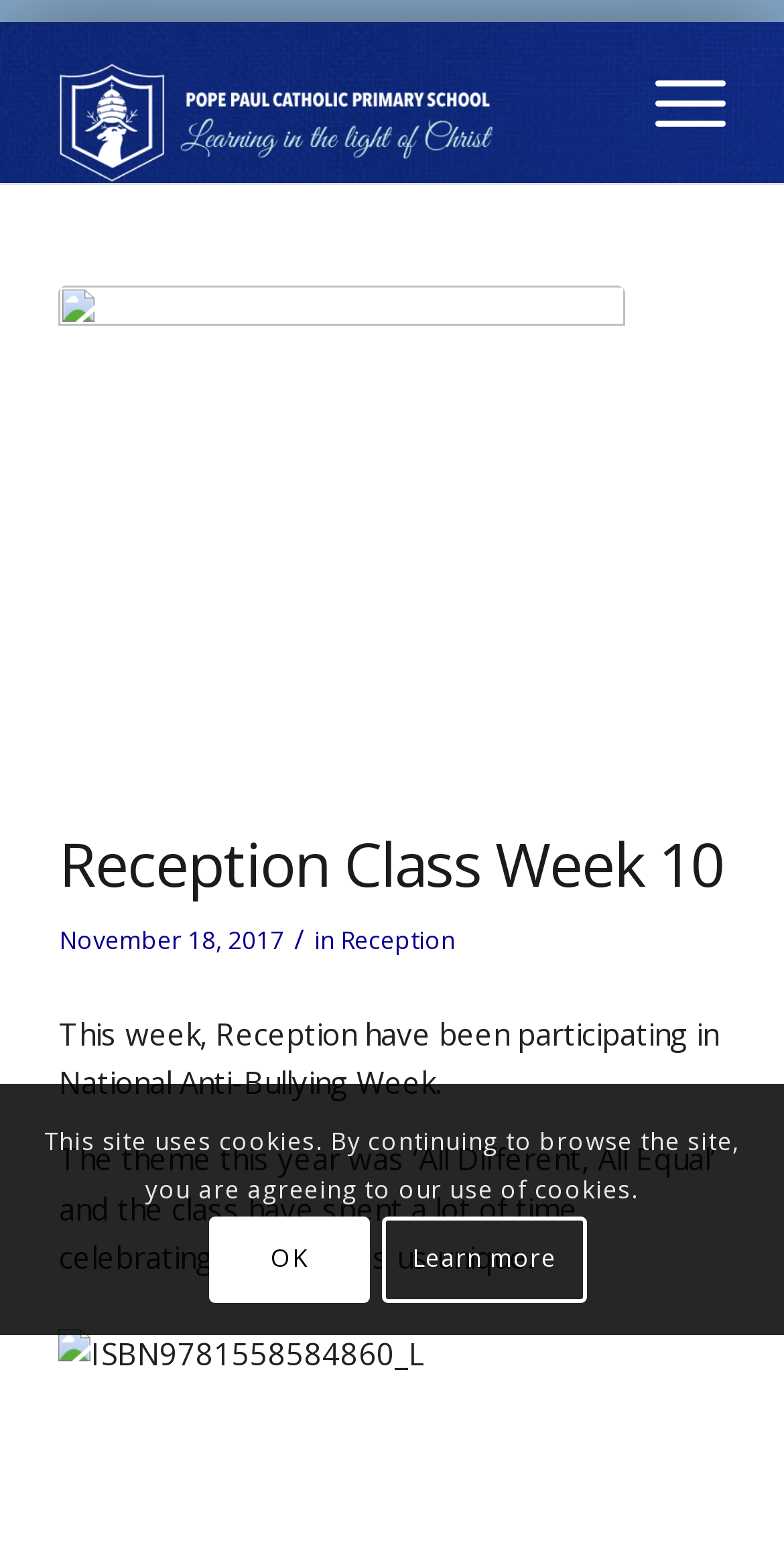When was the Reception Class Week 10 posted?
Provide a concise answer using a single word or phrase based on the image.

November 18, 2017